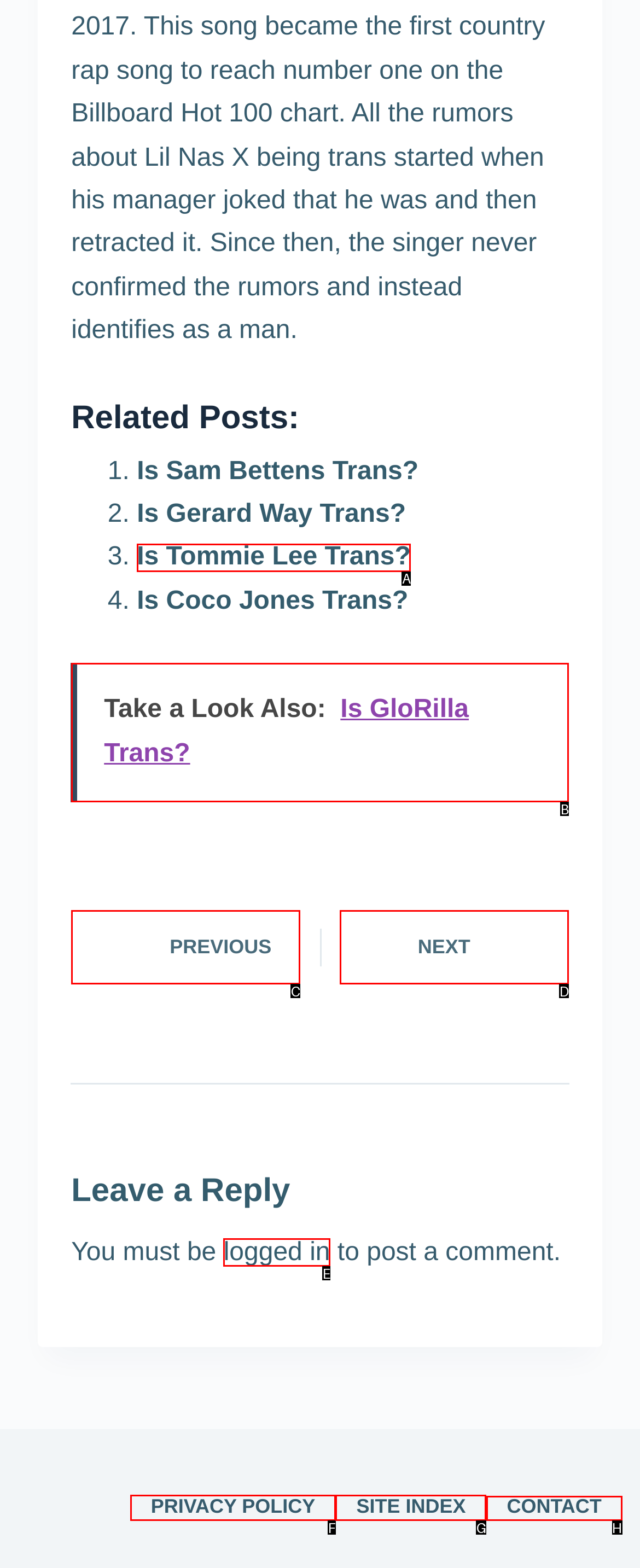Which lettered option should I select to achieve the task: Click on 'CONTACT' according to the highlighted elements in the screenshot?

H